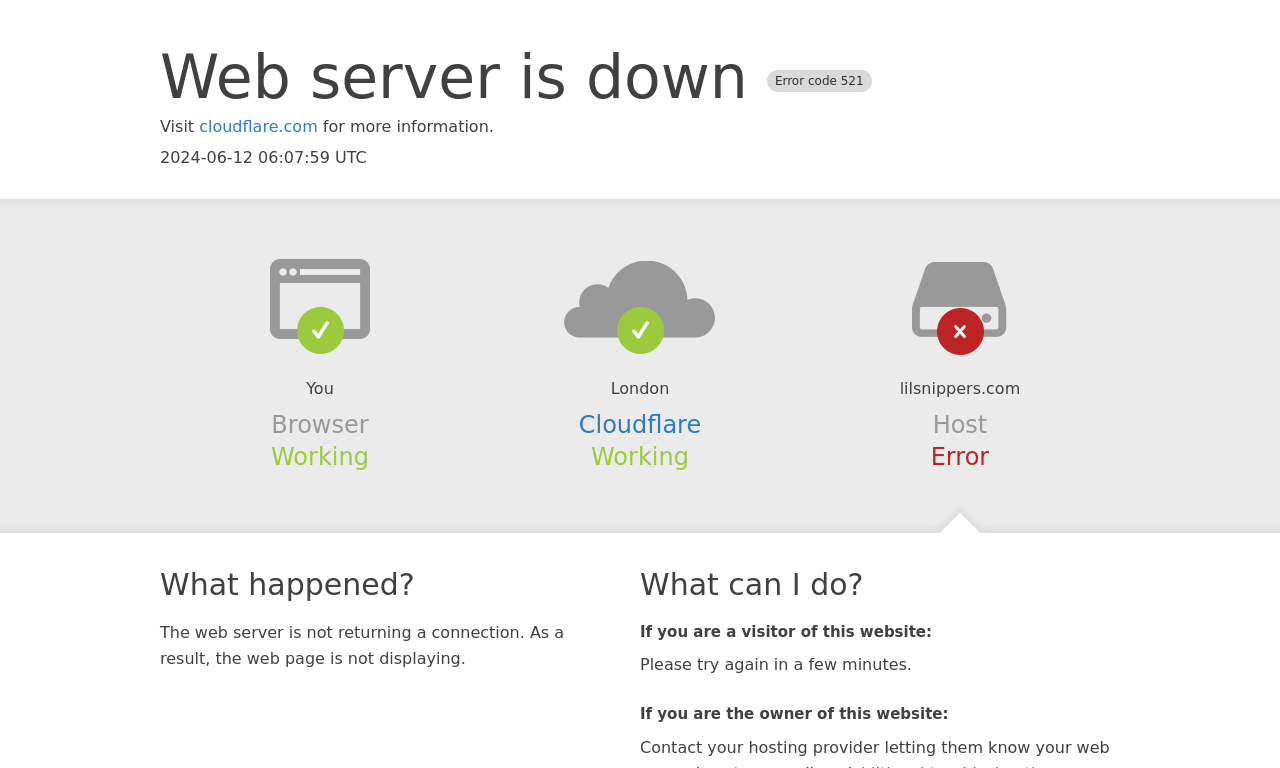Please locate and retrieve the main header text of the webpage.

Web server is down Error code 521